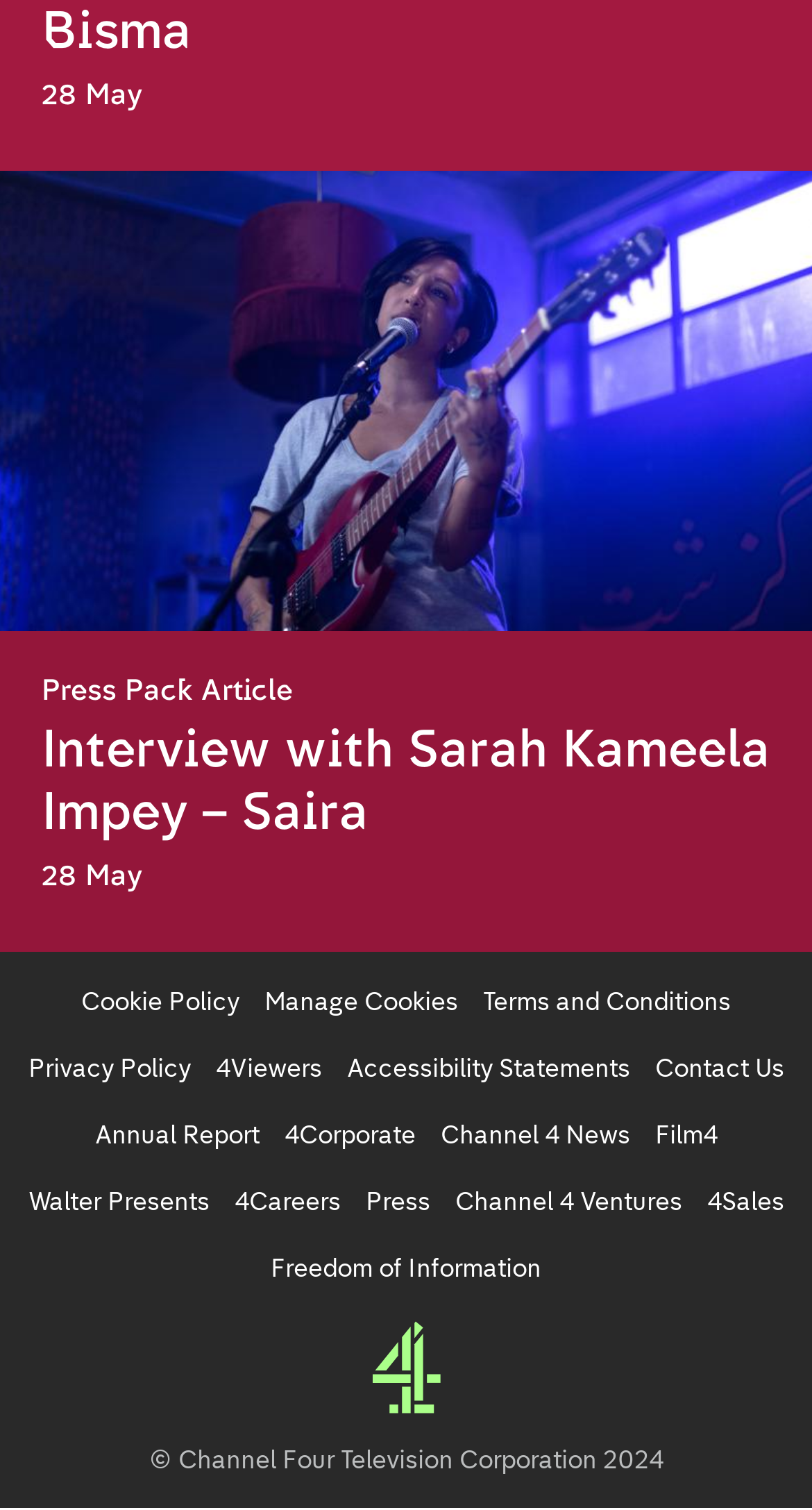Use a single word or phrase to answer the question:
What is the name of the corporation?

Channel Four Television Corporation